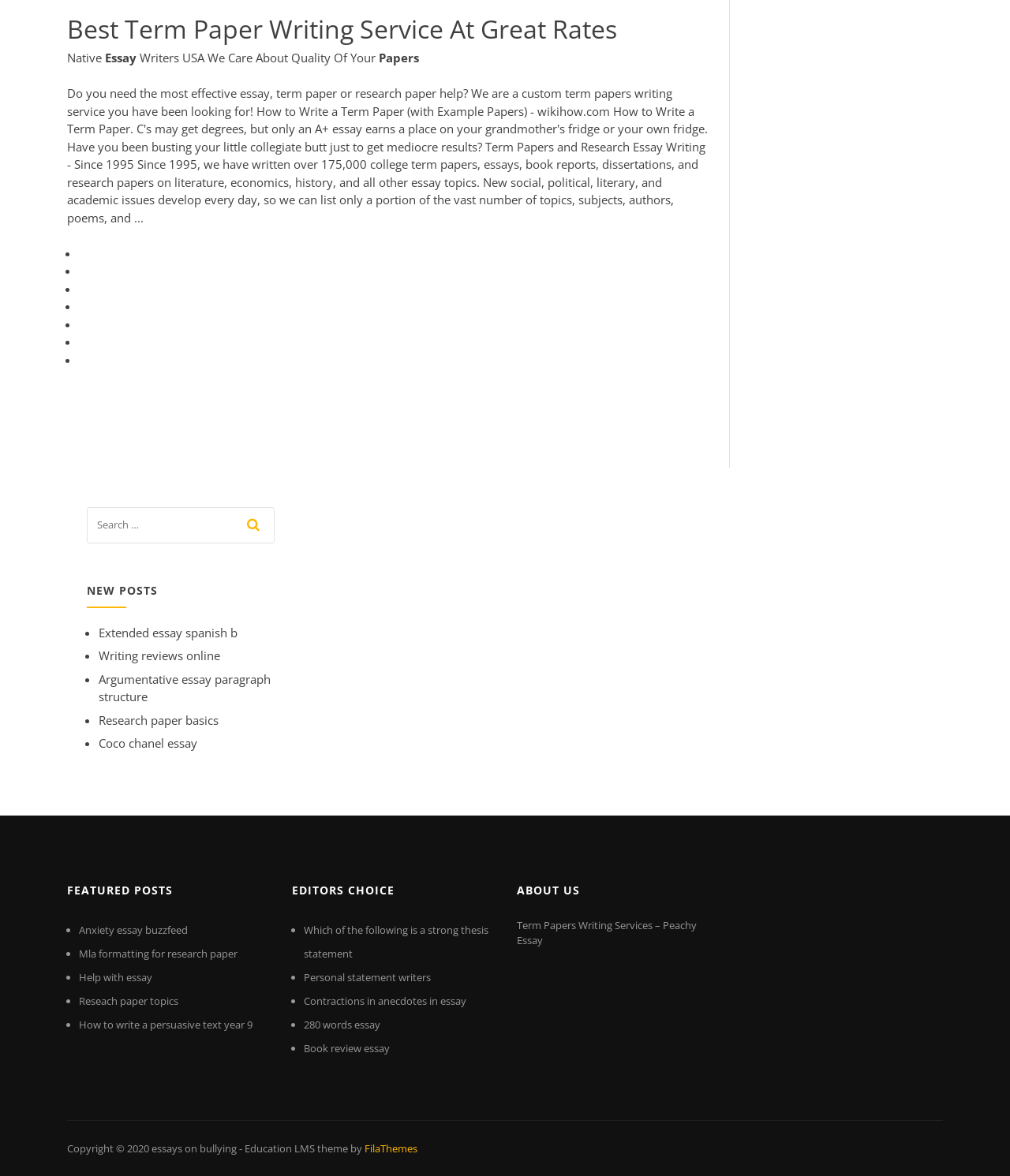What is the theme of the website?
Give a single word or phrase as your answer by examining the image.

Education